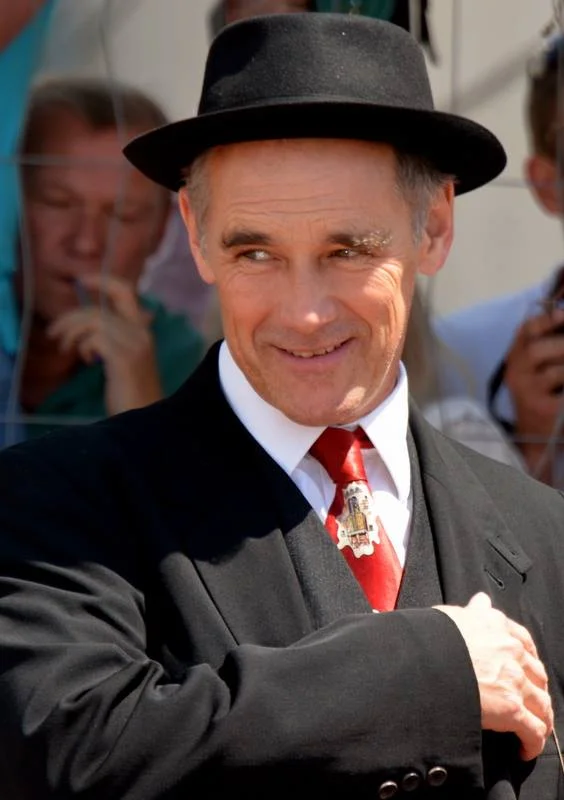What is the atmosphere of the event in the background?
Refer to the screenshot and deliver a thorough answer to the question presented.

The caption describes the background as having a captivated crowd of onlookers and photographers, which suggests a lively and energetic atmosphere, hence vibrant.